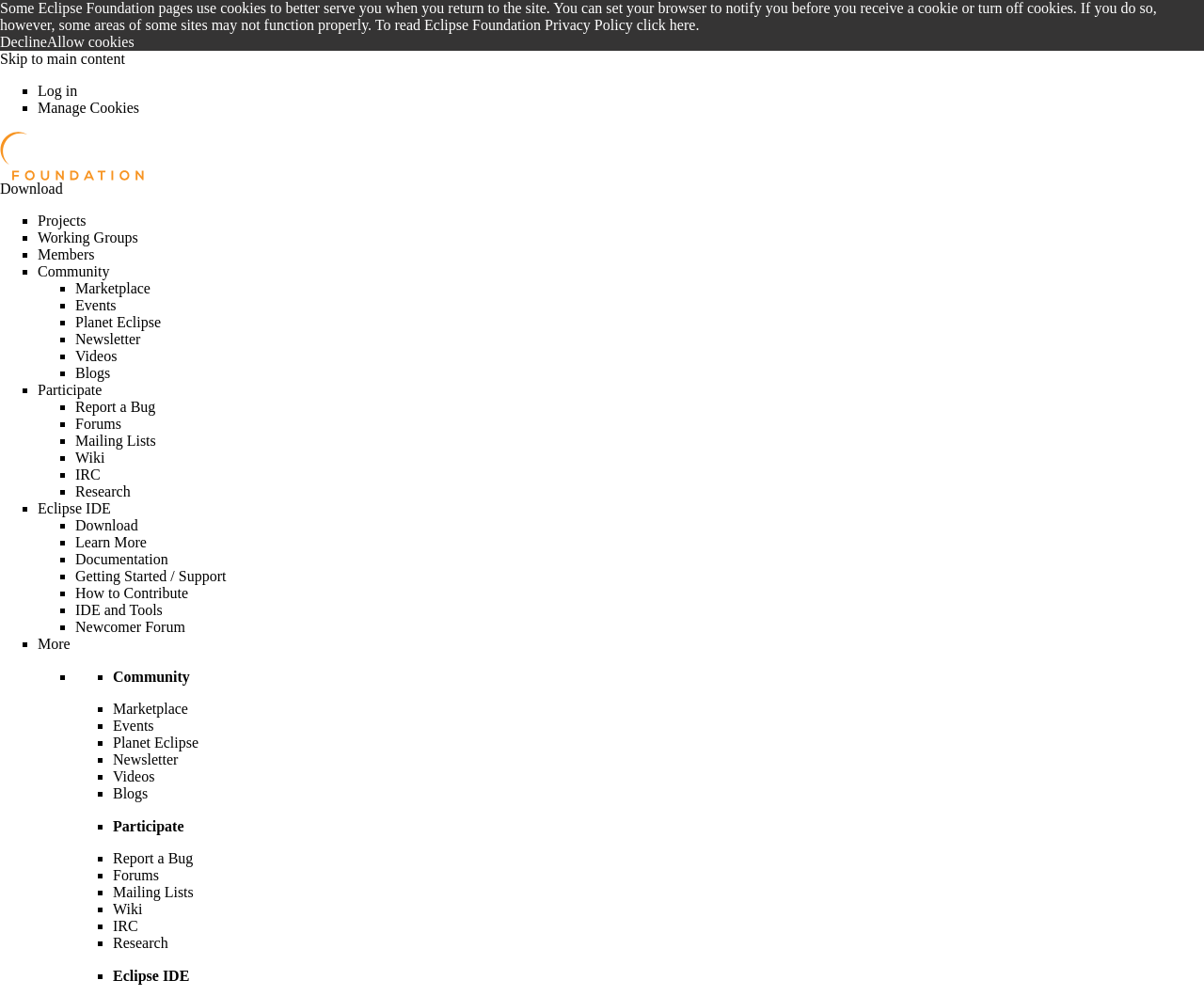Please identify the bounding box coordinates of the element that needs to be clicked to execute the following command: "Click the 'Report a Bug' link". Provide the bounding box using four float numbers between 0 and 1, formatted as [left, top, right, bottom].

[0.062, 0.4, 0.129, 0.416]